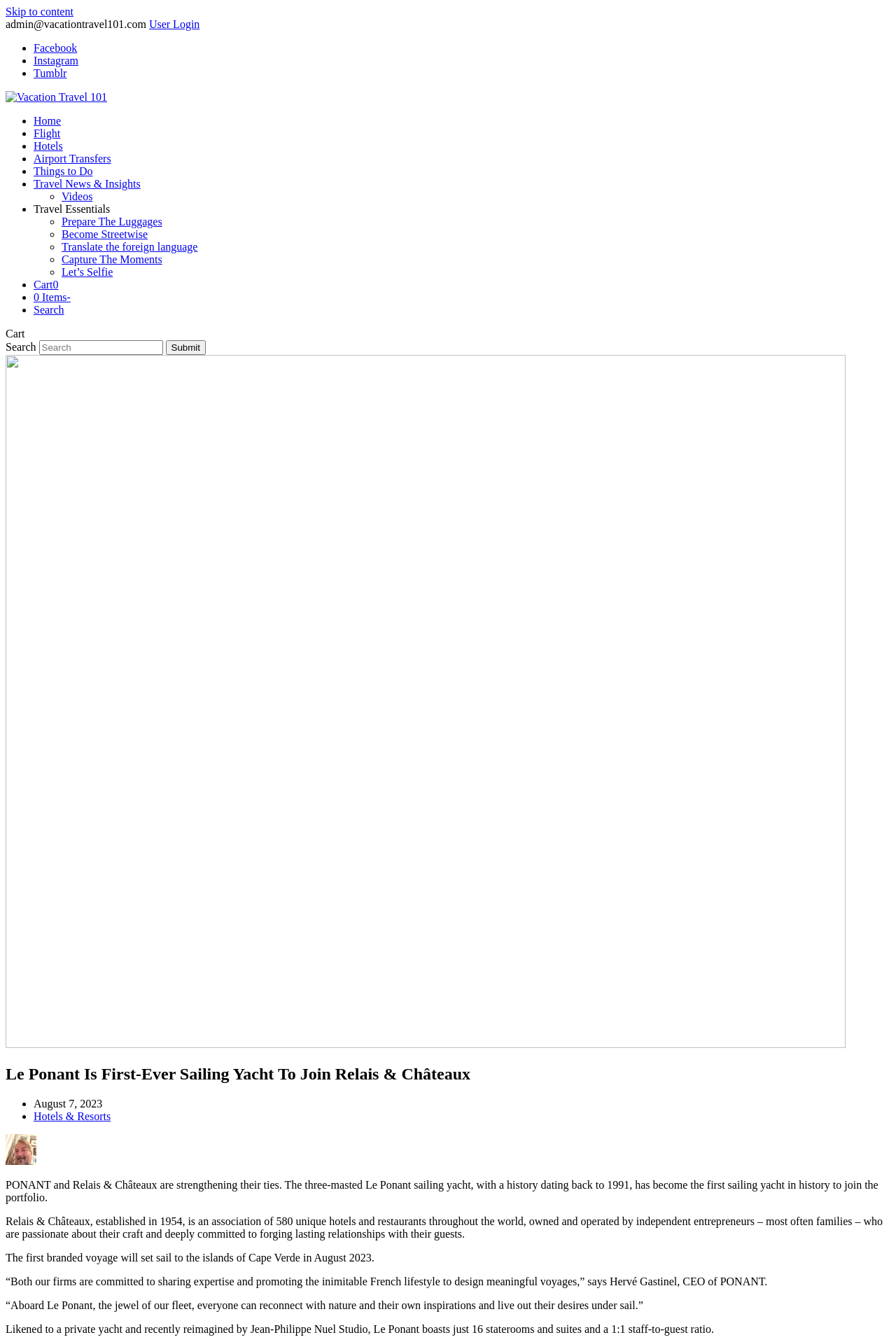Describe all the visual and textual components of the webpage comprehensively.

This webpage is about Vacation Travel 101, with a focus on the news that PONANT and Relais & Châteaux are strengthening their ties, and the three-masted Le Ponant sailing yacht has become the first sailing yacht in history to join Relais & Châteaux.

At the top of the page, there is a navigation menu with links to "Home", "Flight", "Hotels", "Airport Transfers", "Things to Do", "Travel News & Insights", and "Videos". Below this menu, there is a search bar with a submit button.

On the left side of the page, there are social media links to Facebook, Instagram, and Tumblr, as well as a link to "User Login" and an email address "admin@vacationtravel101.com".

The main content of the page is an article about Le Ponant sailing yacht joining Relais & Châteaux. The article is divided into several paragraphs, with headings and text describing the partnership between PONANT and Relais & Châteaux, the history of Le Ponant, and its features. There is also a quote from Hervé Gastinel, CEO of PONANT, and a description of the yacht's amenities.

At the bottom of the page, there is a section with links to "Travel Essentials", including "Prepare The Luggages", "Become Streetwise", "Translate the foreign language", "Capture The Moments", and "Let’s Selfie".

Throughout the page, there are several images, including a logo of Vacation Travel 101, a picture of Le Ponant sailing yacht, and an image of Bruce Parkinson.